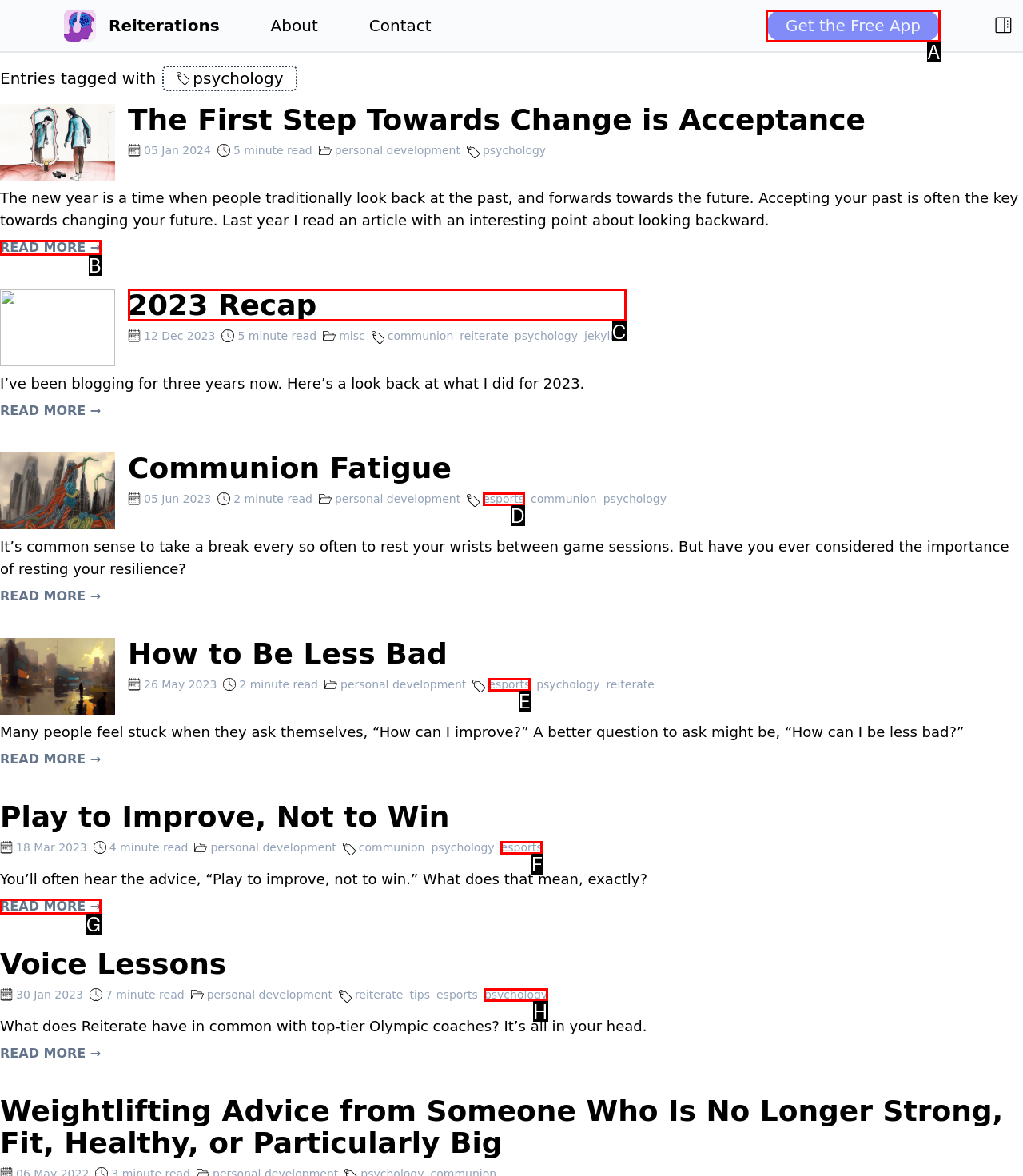Which HTML element should be clicked to fulfill the following task: view the '2023 Recap' post?
Reply with the letter of the appropriate option from the choices given.

C